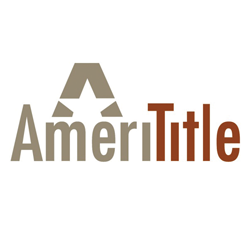Offer a detailed explanation of the image's components.

The image prominently features the logo of AmeriTitle, a company recognized for its expertise in settlement services throughout the Pacific Northwest, including Oregon, Idaho, and Washington. The logo displays the word “AmeriTitle,” with a distinct and modern design that emphasizes the company’s professional identity. The inclusion of the logo underscores the company's reputation for offering superior service and local expertise in escrow and title insurance. This visual representation aligns with the positive testimonials shared by colleagues about an employee, Bart, highlighting the supportive and team-oriented culture at AmeriTitle.